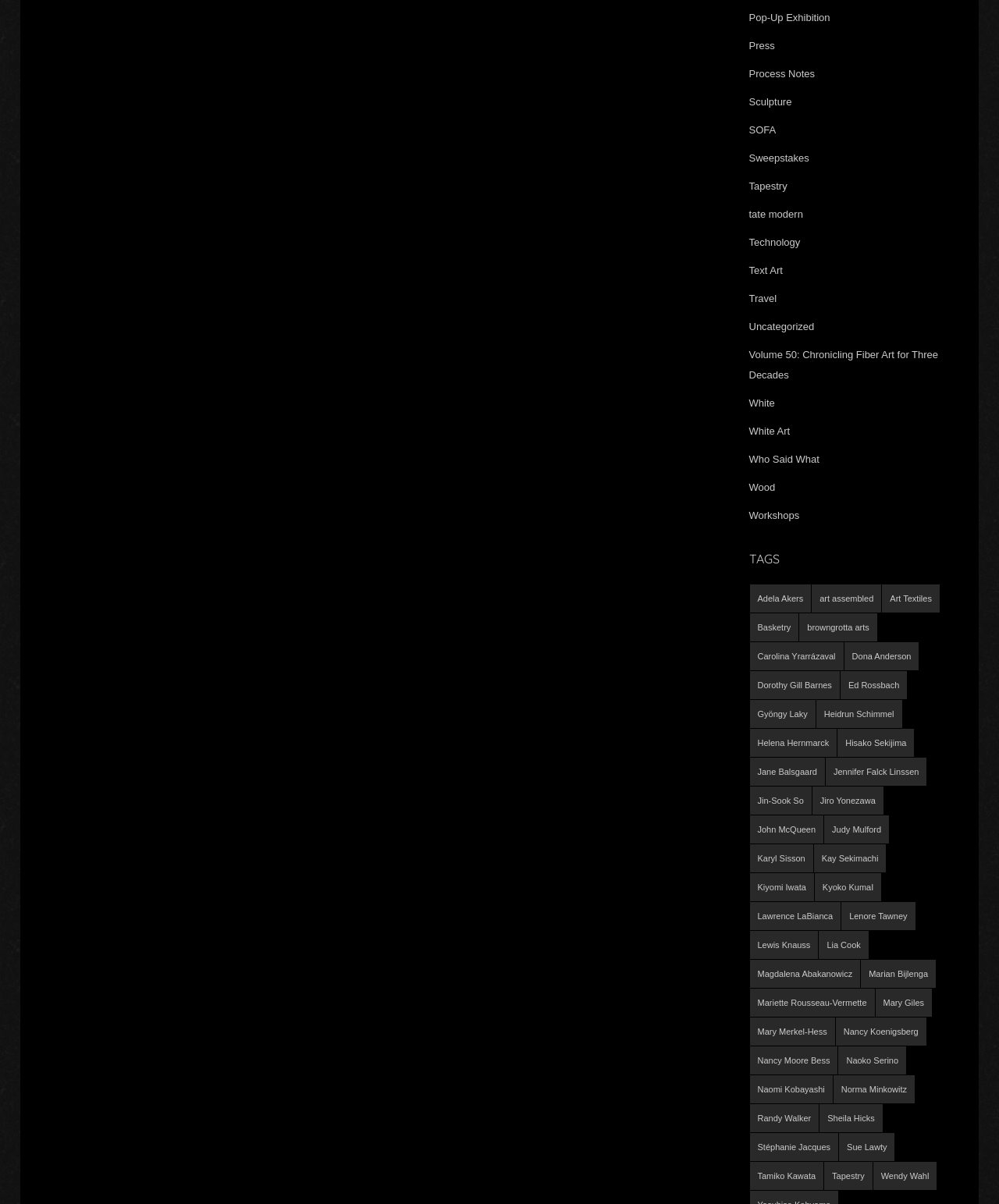Determine the bounding box coordinates of the section to be clicked to follow the instruction: "View 'Adela Akers' items". The coordinates should be given as four float numbers between 0 and 1, formatted as [left, top, right, bottom].

[0.75, 0.485, 0.812, 0.509]